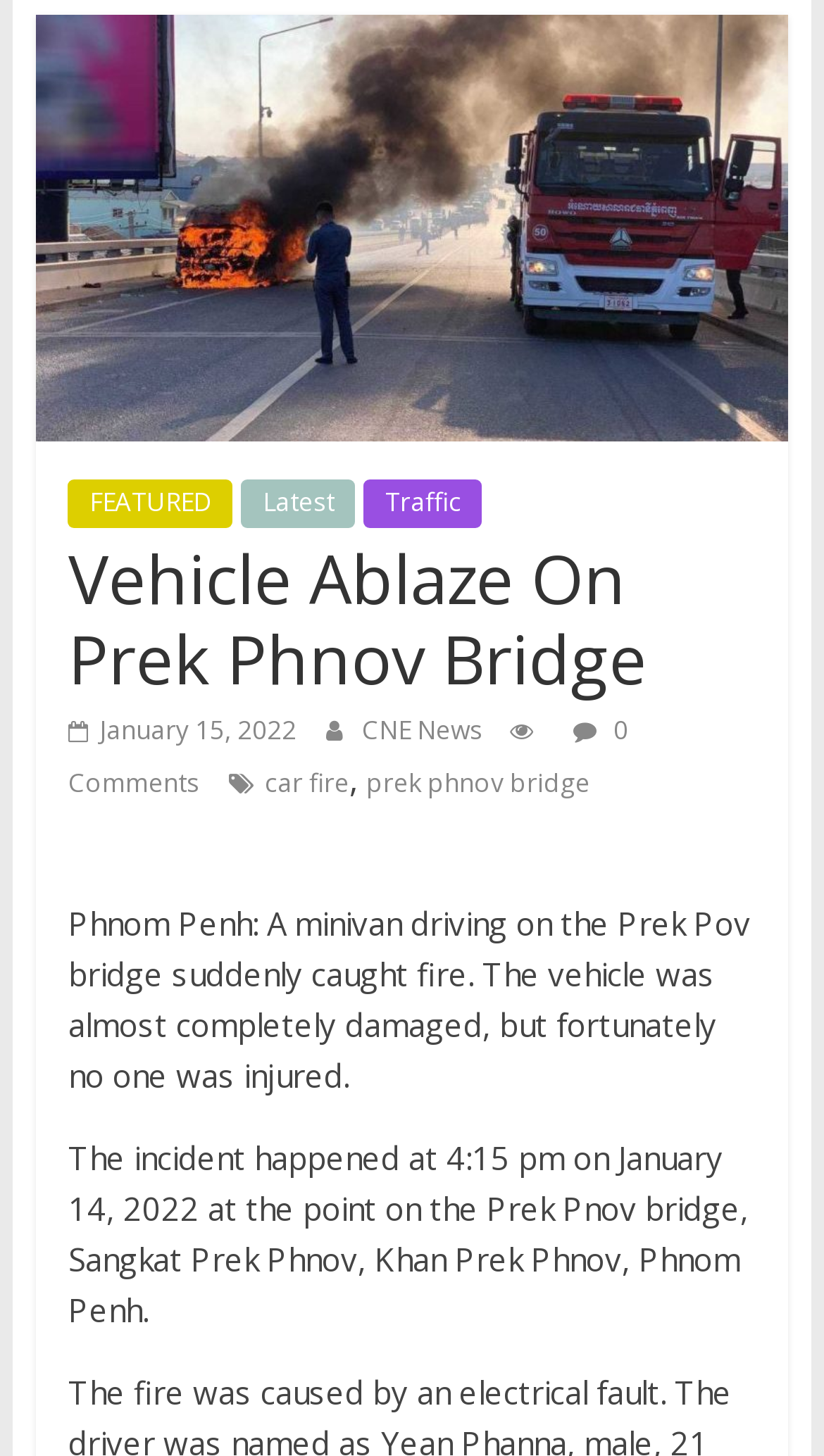Identify the bounding box coordinates of the region that needs to be clicked to carry out this instruction: "Click on FEATURED". Provide these coordinates as four float numbers ranging from 0 to 1, i.e., [left, top, right, bottom].

[0.083, 0.33, 0.283, 0.362]